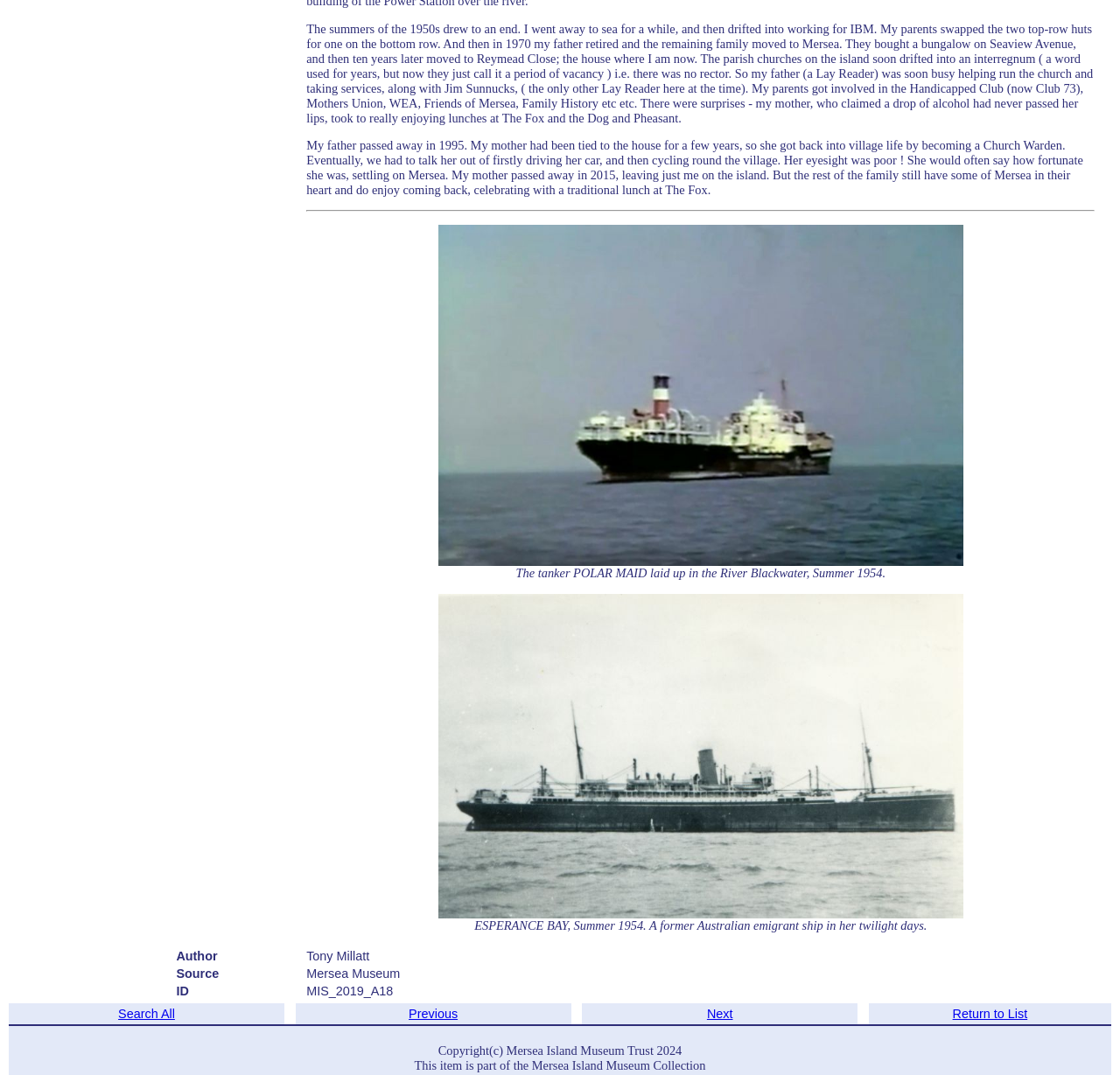Locate the bounding box coordinates for the element described below: "Next". The coordinates must be four float values between 0 and 1, formatted as [left, top, right, bottom].

[0.631, 0.937, 0.654, 0.95]